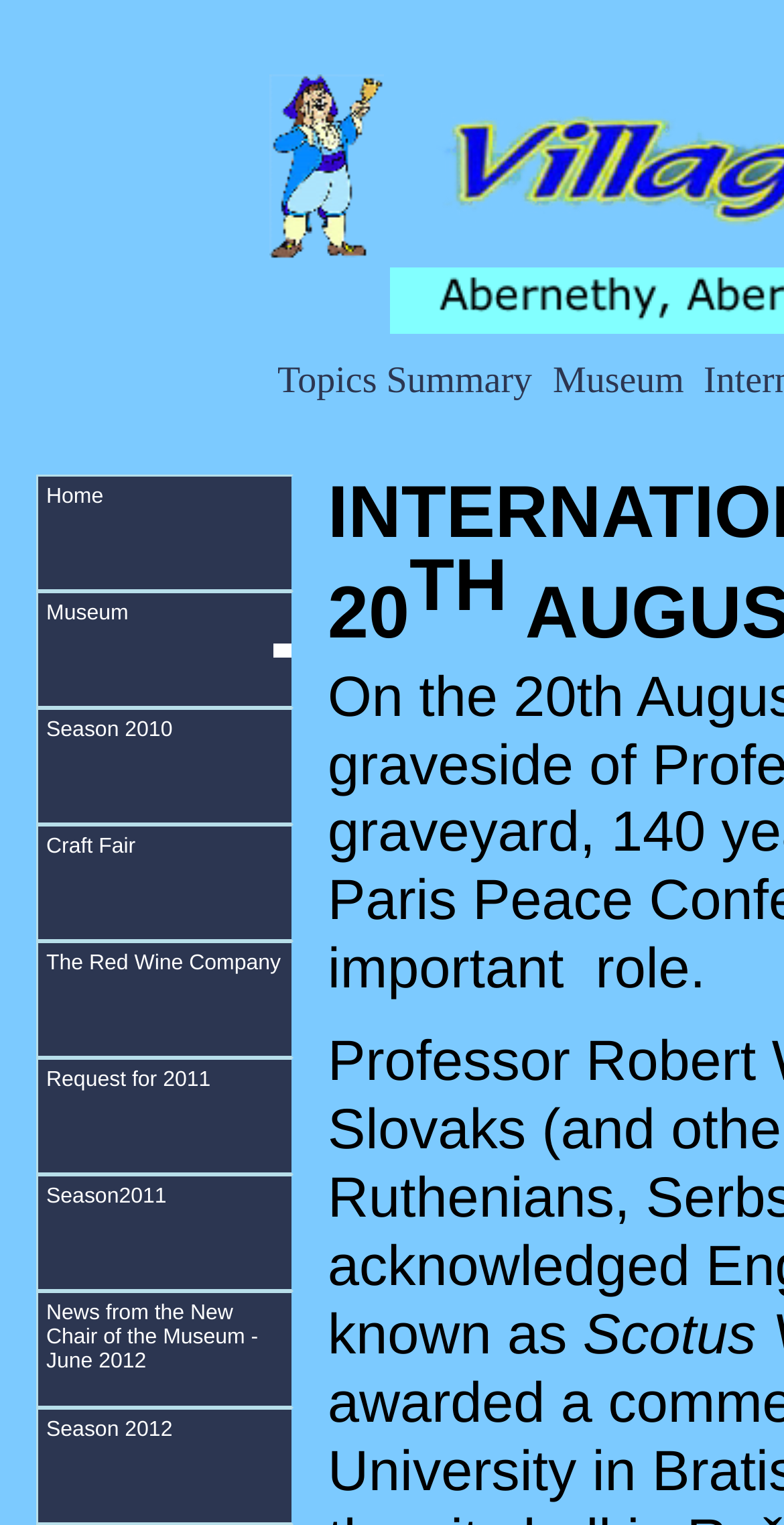How many links have 'Season' in their text?
Answer the question with as much detail as possible.

I searched for links with 'Season' in their text and found three links: 'Season 2010', 'Season 2011', and 'Season 2012'.